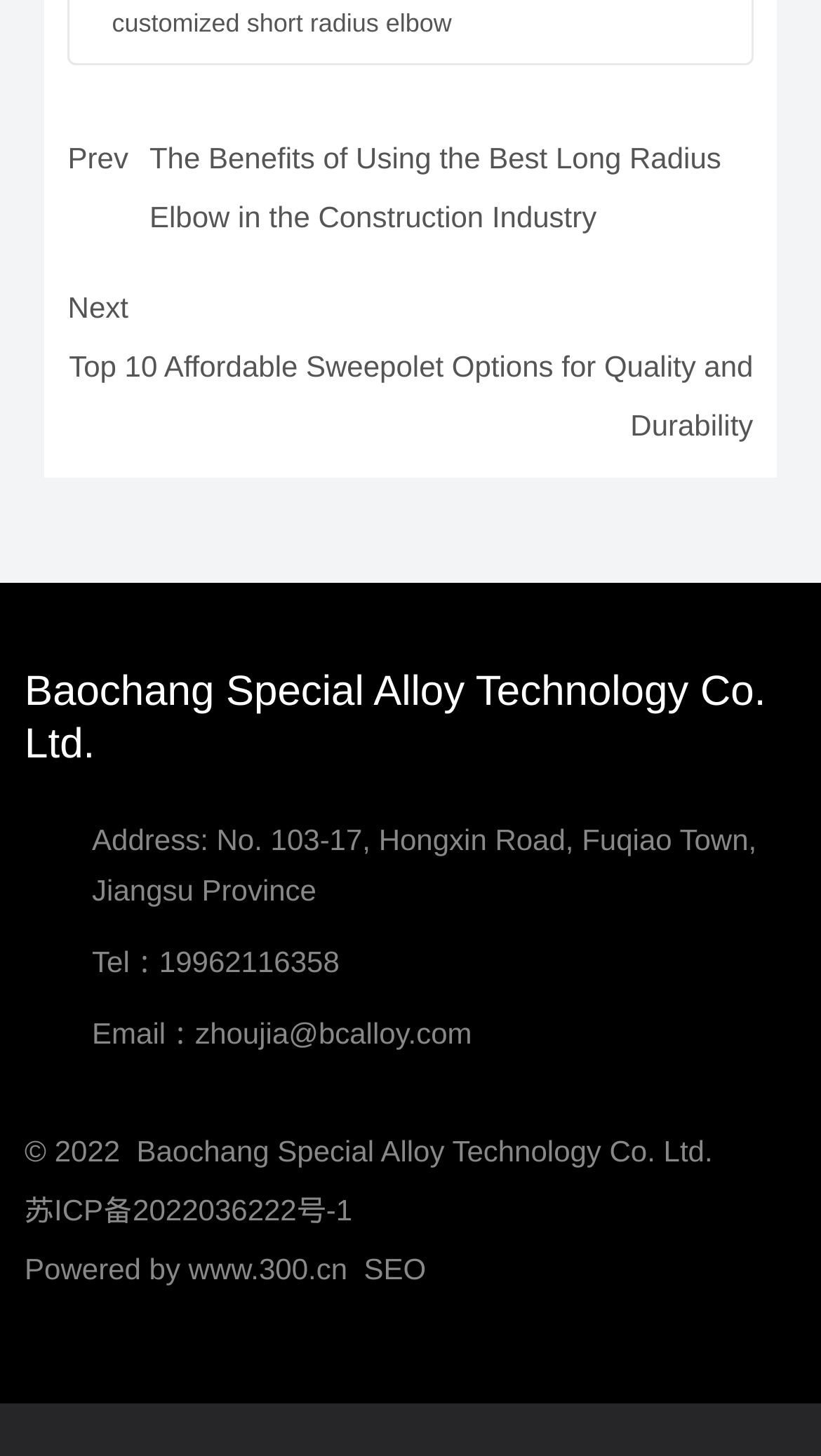Answer briefly with one word or phrase:
What is the email address?

zhoujia@bcalloy.com